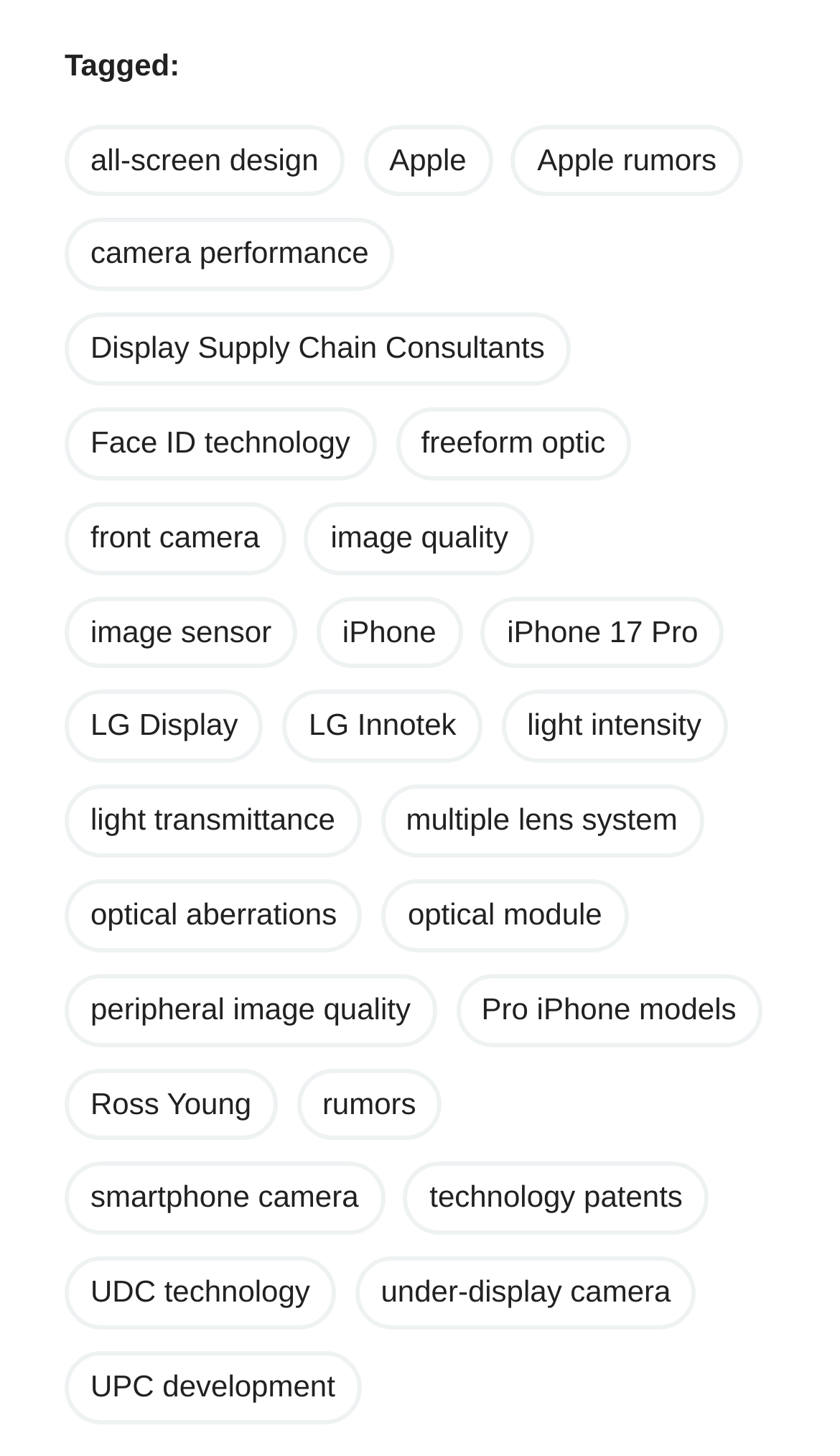From the element description iPhone, predict the bounding box coordinates of the UI element. The coordinates must be specified in the format (top-left x, top-left y, bottom-right x, bottom-right y) and should be within the 0 to 1 range.

[0.377, 0.409, 0.55, 0.459]